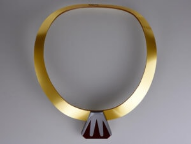What two tones are incorporated into the pendant?
Refer to the image and provide a detailed answer to the question.

The caption states that the pendant incorporates 'rich, deep red and silver tones', which are the two tones mentioned.